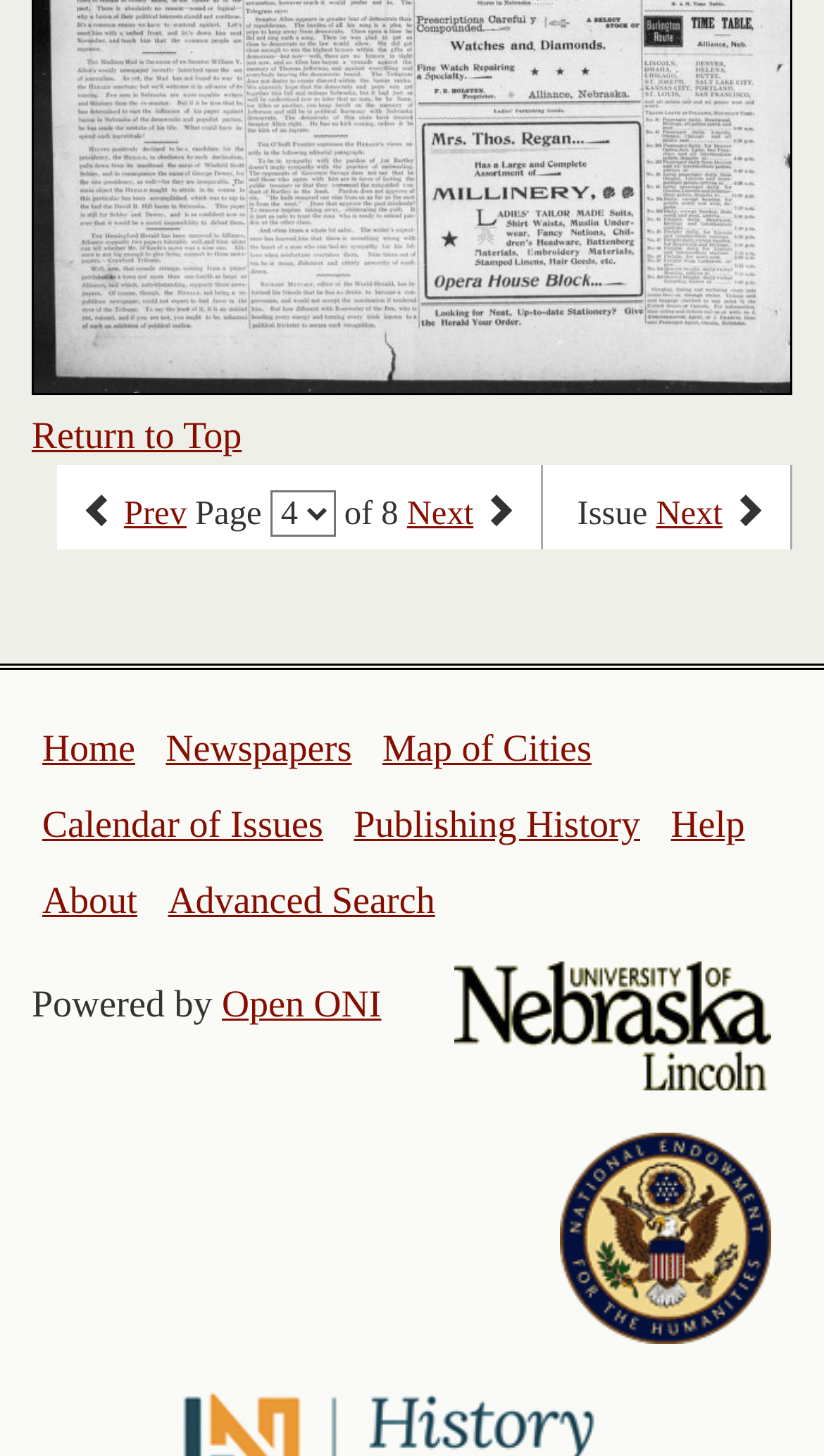Locate the bounding box coordinates of the element to click to perform the following action: 'Go to the next page'. The coordinates should be given as four float values between 0 and 1, in the form of [left, top, right, bottom].

[0.494, 0.34, 0.575, 0.366]